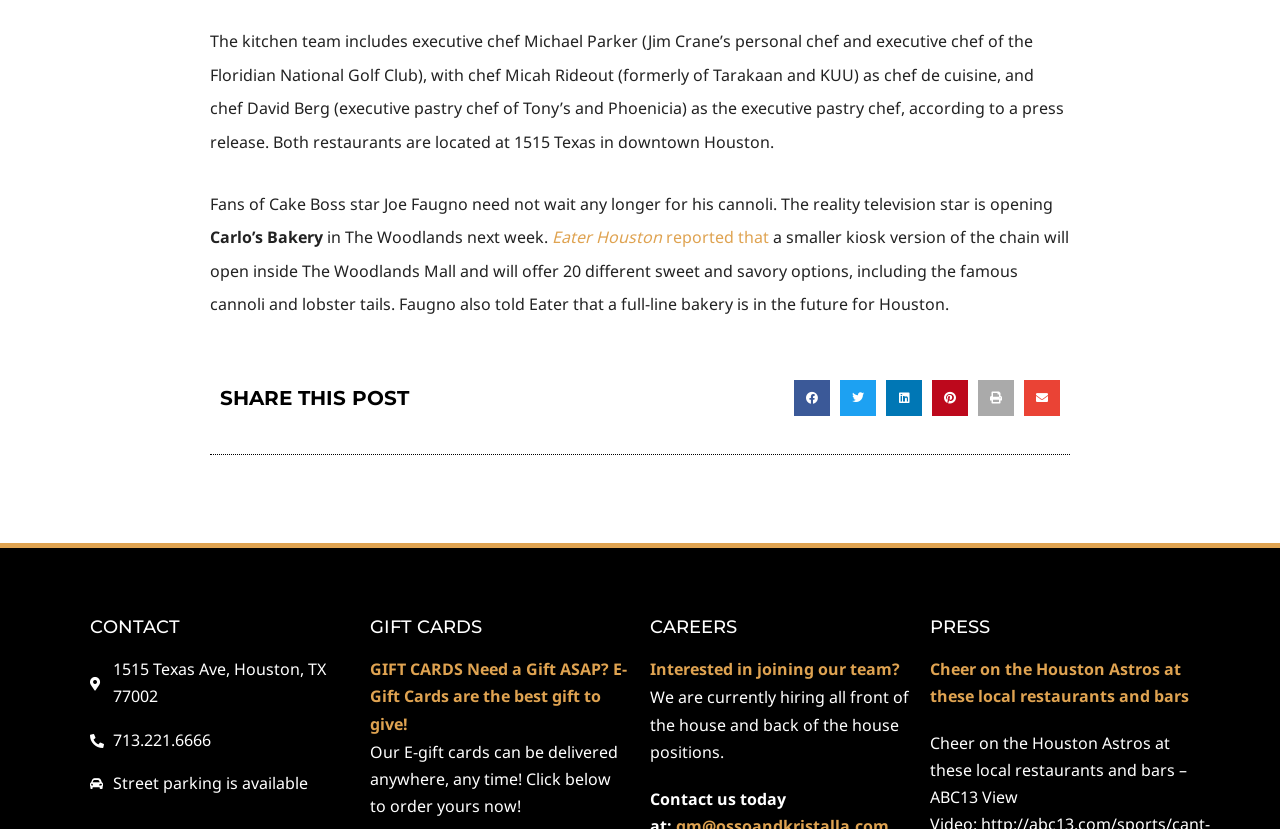Highlight the bounding box coordinates of the element you need to click to perform the following instruction: "Share on facebook."

[0.62, 0.458, 0.648, 0.502]